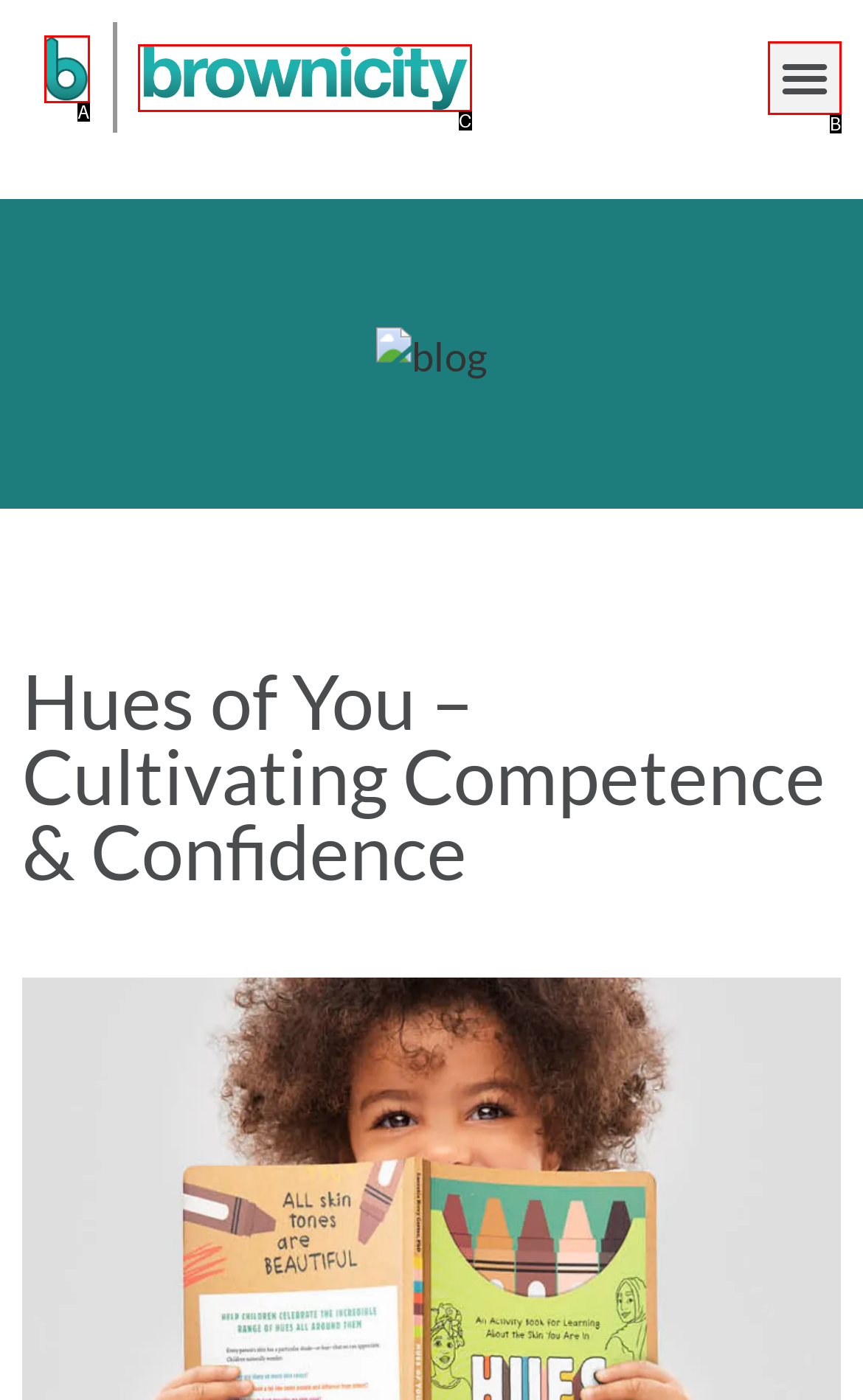Identify which option matches the following description: alt="Brownicity Logo"
Answer by giving the letter of the correct option directly.

A